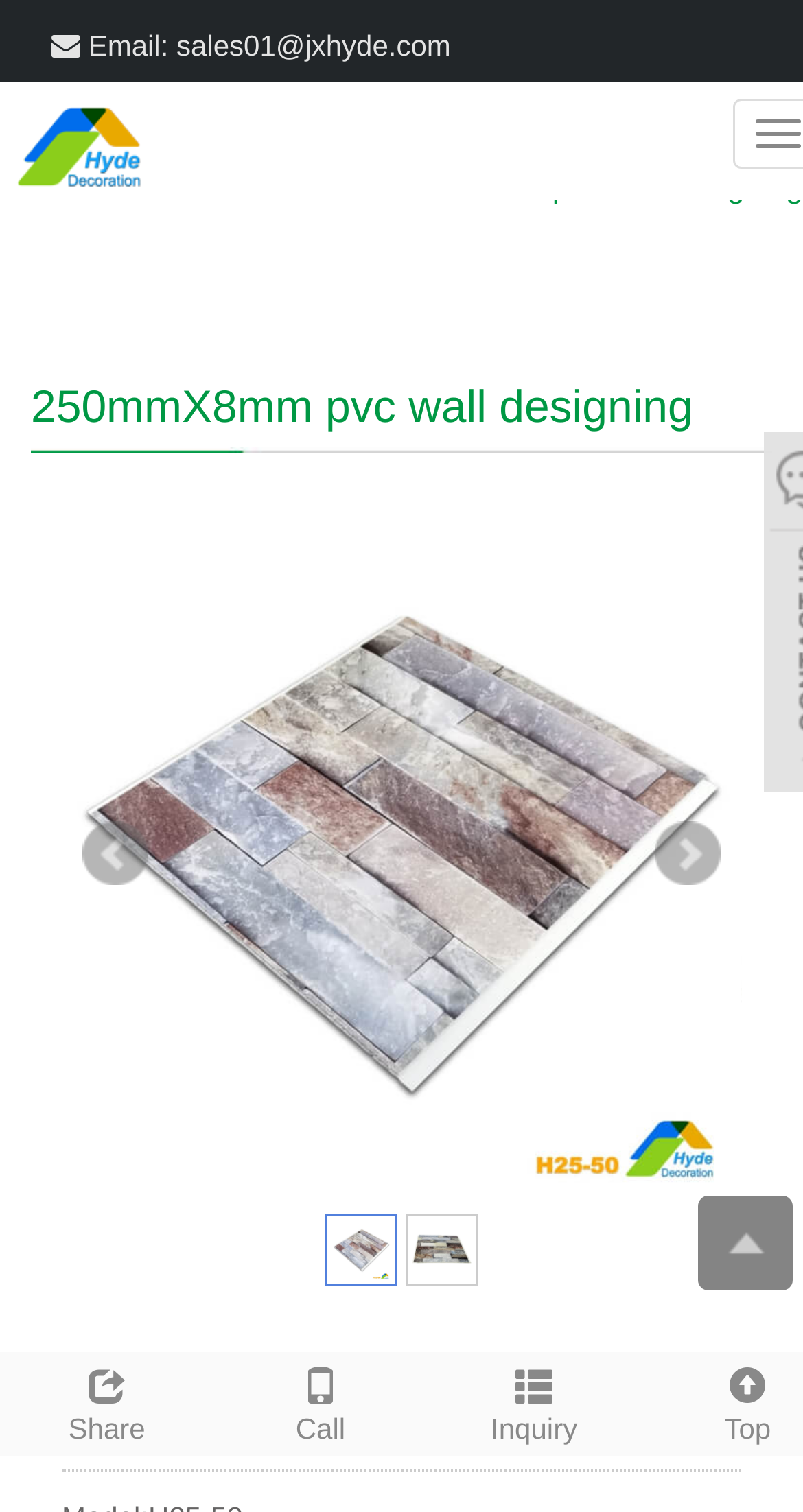Indicate the bounding box coordinates of the element that must be clicked to execute the instruction: "View the company's homepage". The coordinates should be given as four float numbers between 0 and 1, i.e., [left, top, right, bottom].

[0.0, 0.081, 0.195, 0.102]